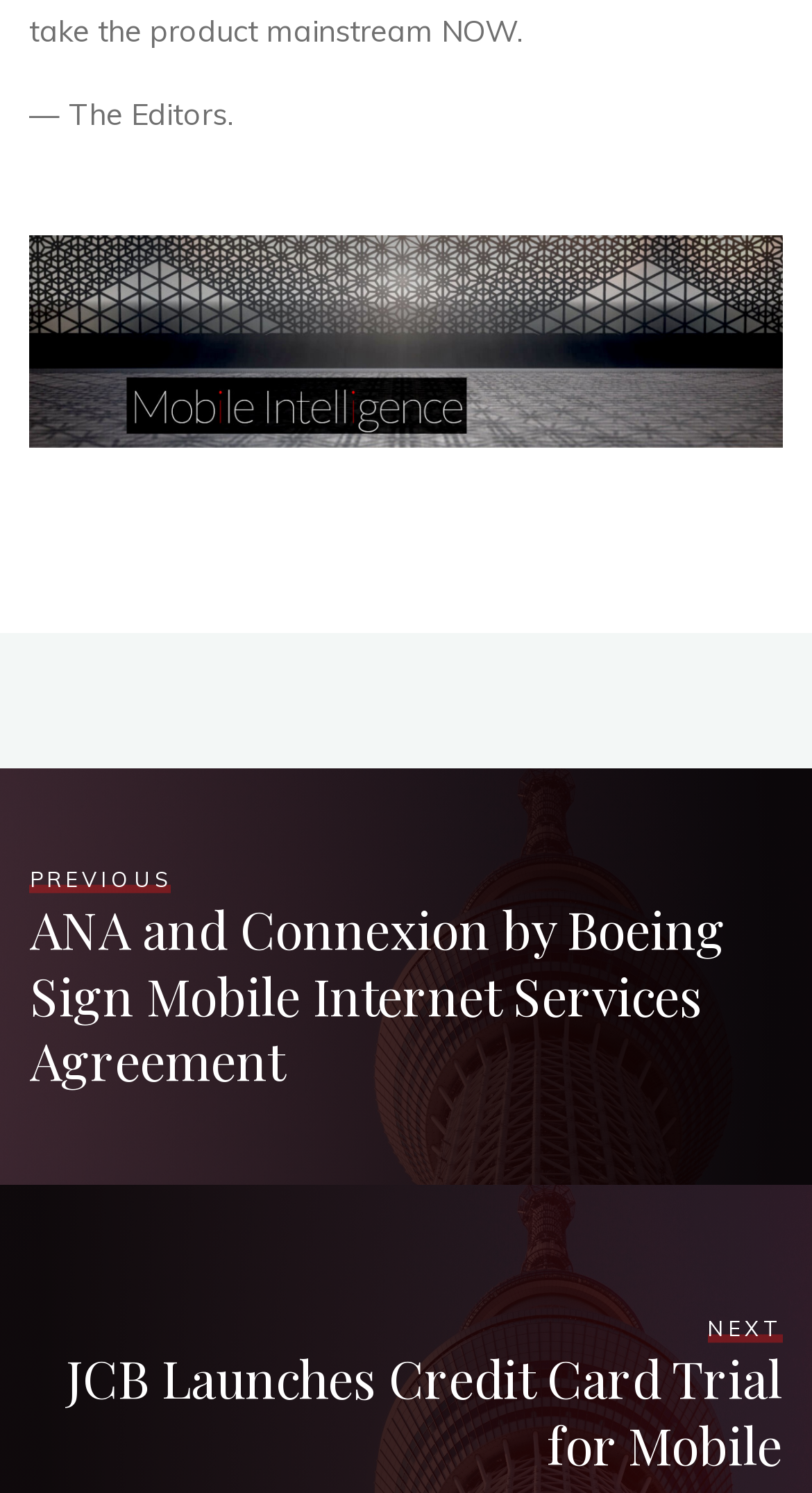From the details in the image, provide a thorough response to the question: What is the topic of the previous article?

The previous article is linked at the top of the webpage, and its title is 'PREVIOUS ANA and Connexion by Boeing Sign Mobile Internet Services Agreement', which indicates that the topic is about ANA and Connexion by Boeing signing a mobile internet services agreement.